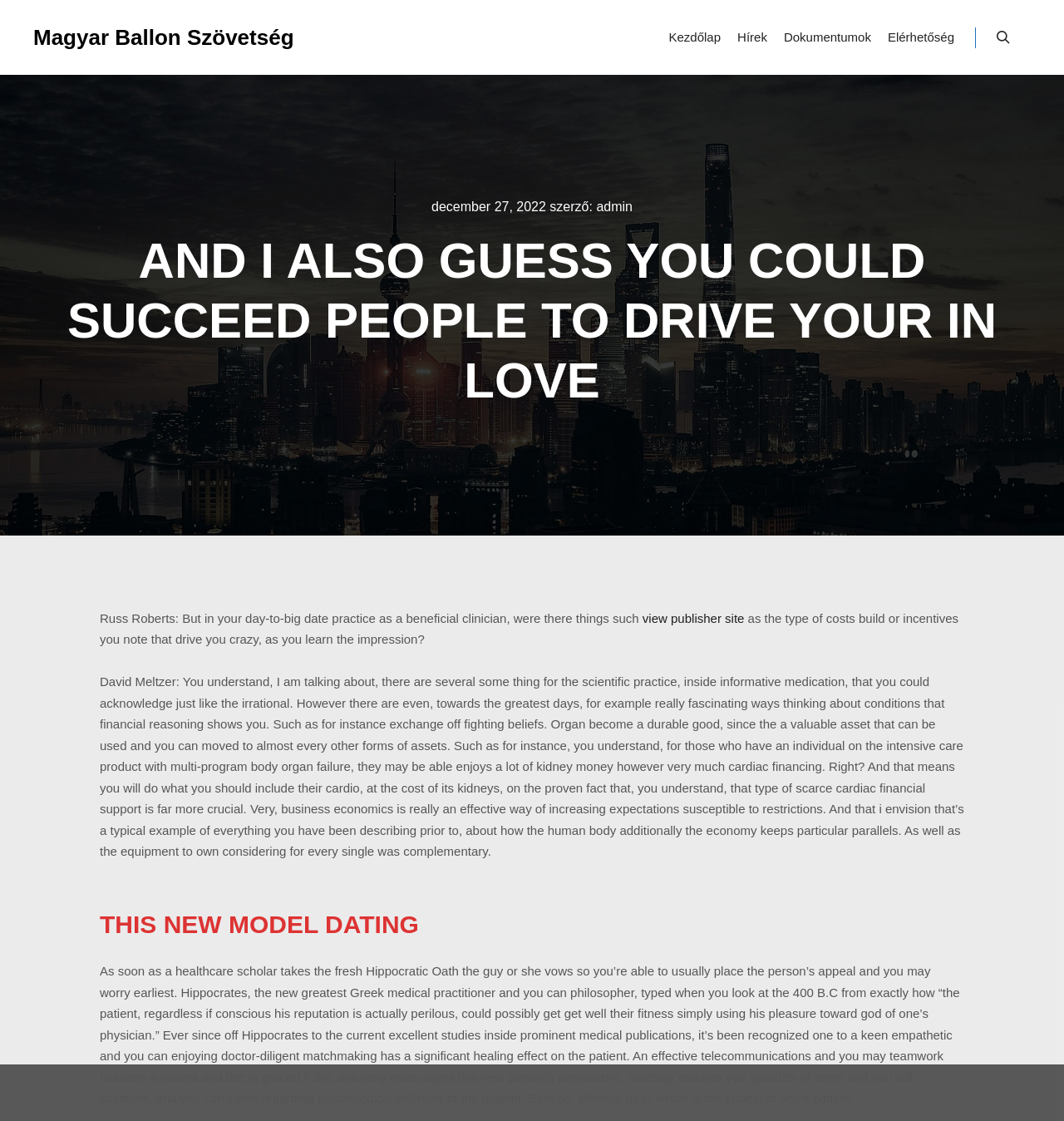What is the date mentioned on the webpage?
Please provide a single word or phrase based on the screenshot.

December 27, 2022